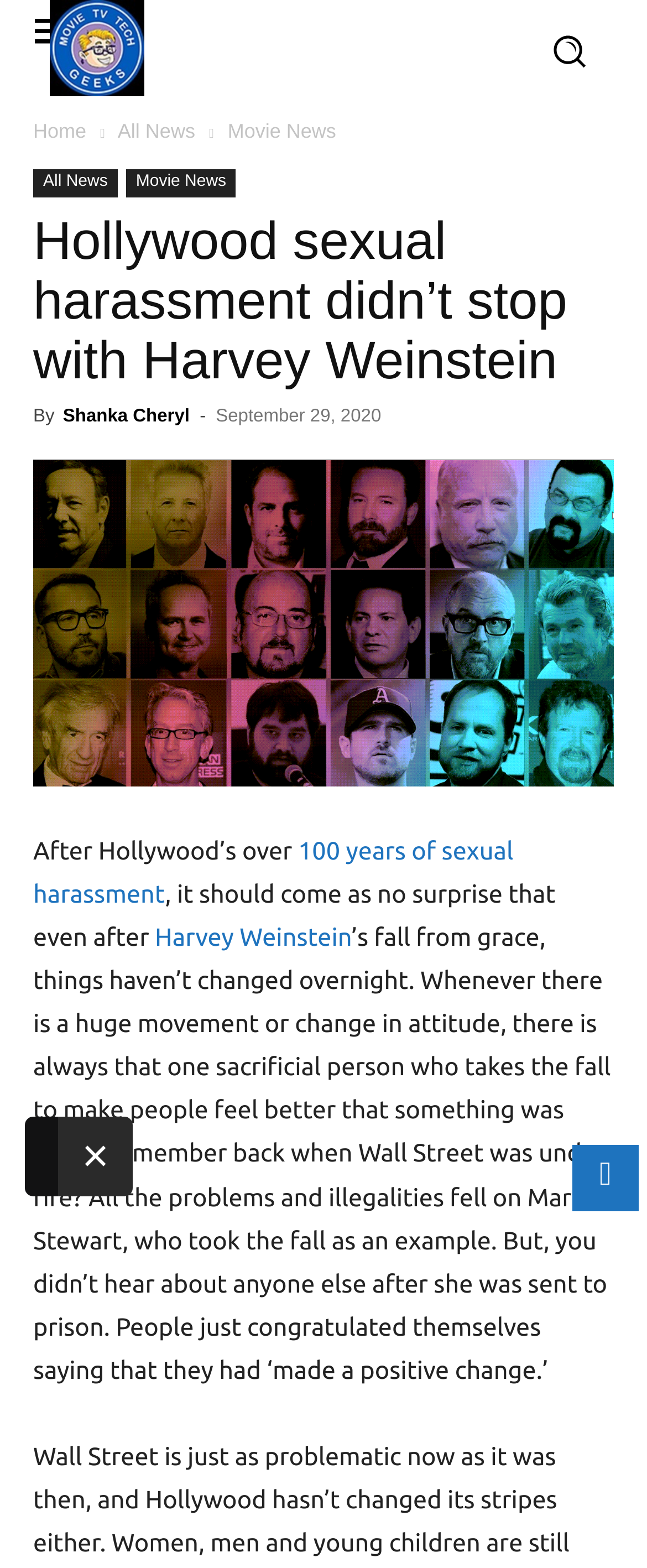Please answer the following question using a single word or phrase: 
Is the article about Harvey Weinstein?

Yes